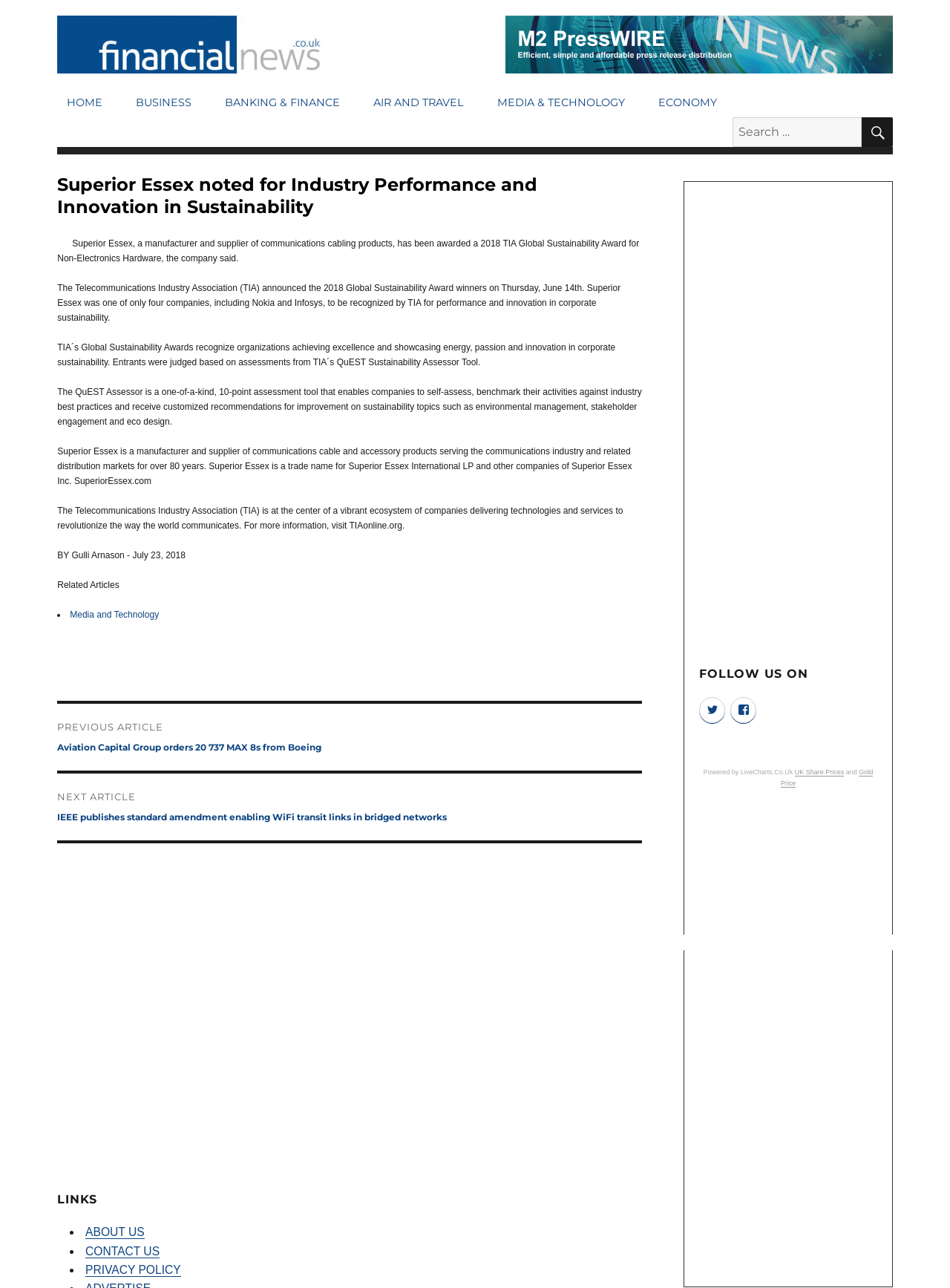Find the headline of the webpage and generate its text content.

Superior Essex noted for Industry Performance and Innovation in Sustainability